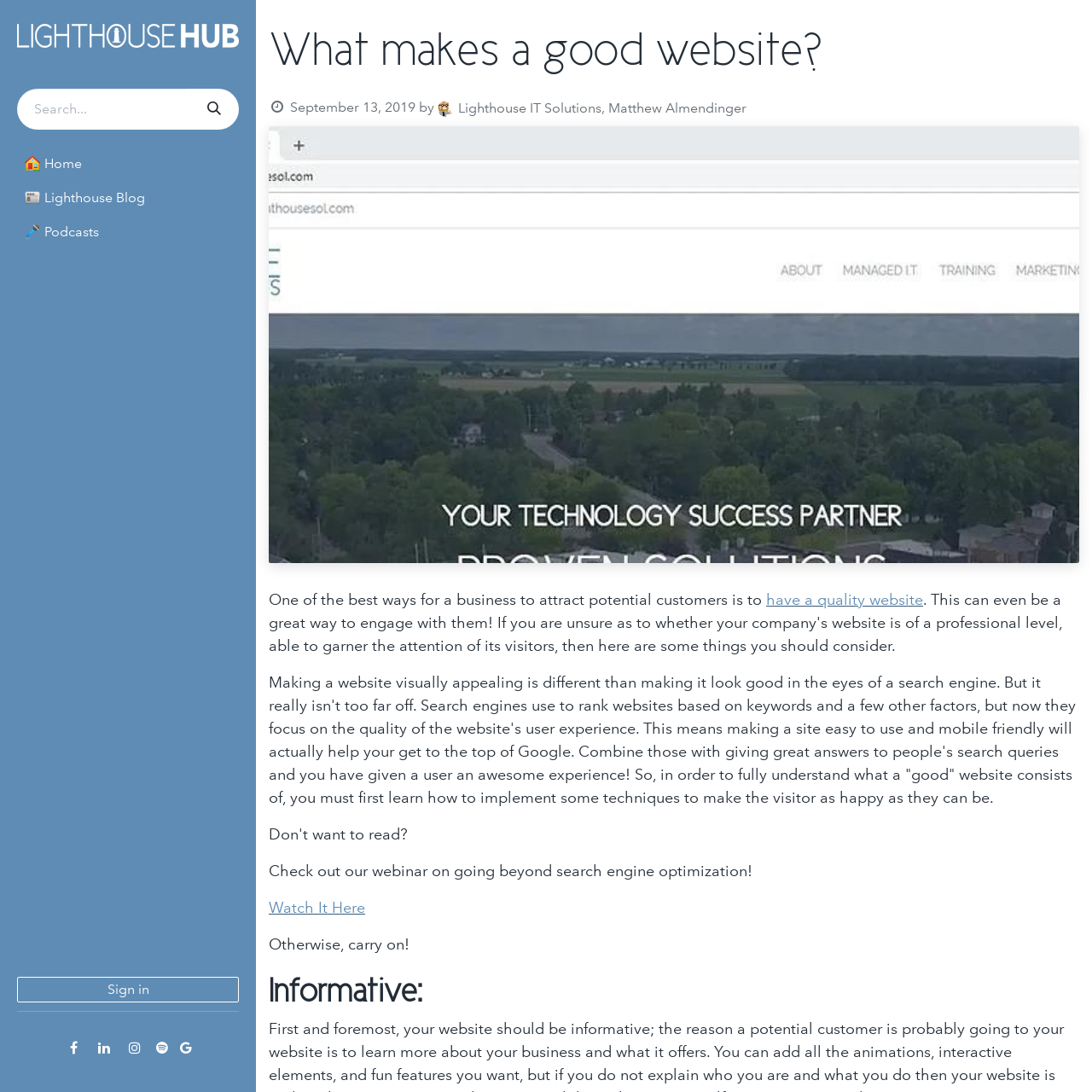Determine the bounding box coordinates for the clickable element to execute this instruction: "Sign in". Provide the coordinates as four float numbers between 0 and 1, i.e., [left, top, right, bottom].

[0.016, 0.895, 0.219, 0.918]